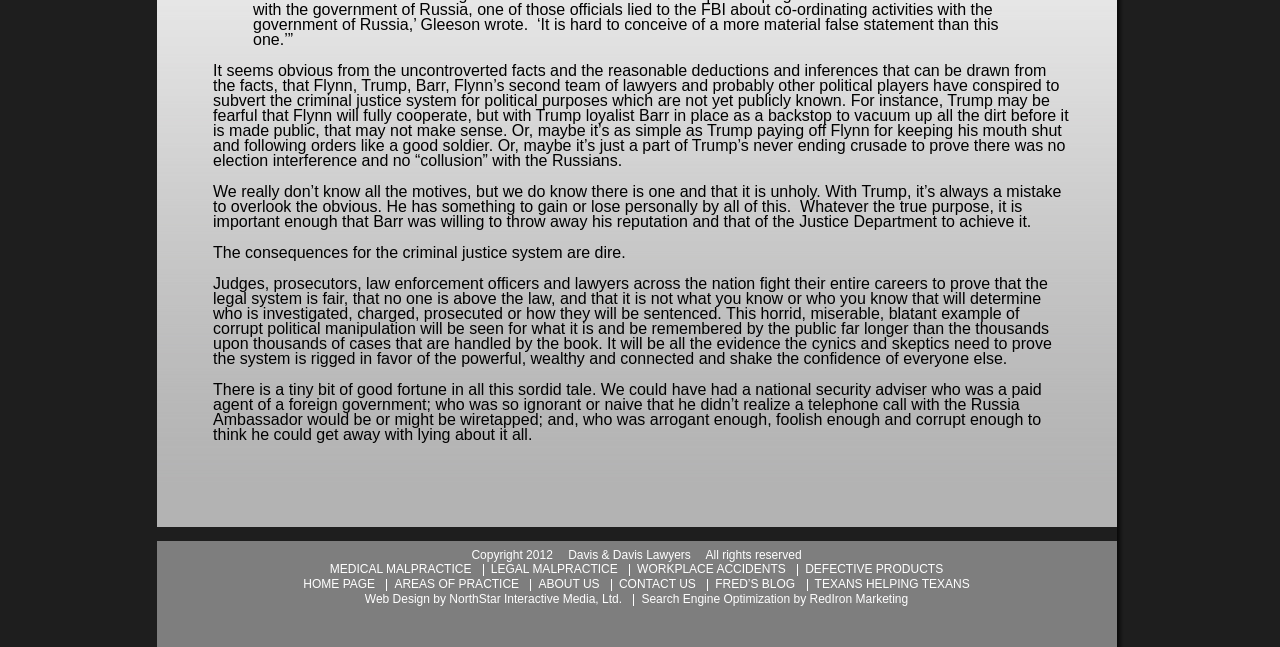What is the purpose of the article?
Provide a detailed and extensive answer to the question.

The purpose of the article is to criticize political corruption and the alleged abuse of power by Trump, Flynn, and Barr, and to highlight the negative consequences of such actions on the criminal justice system.